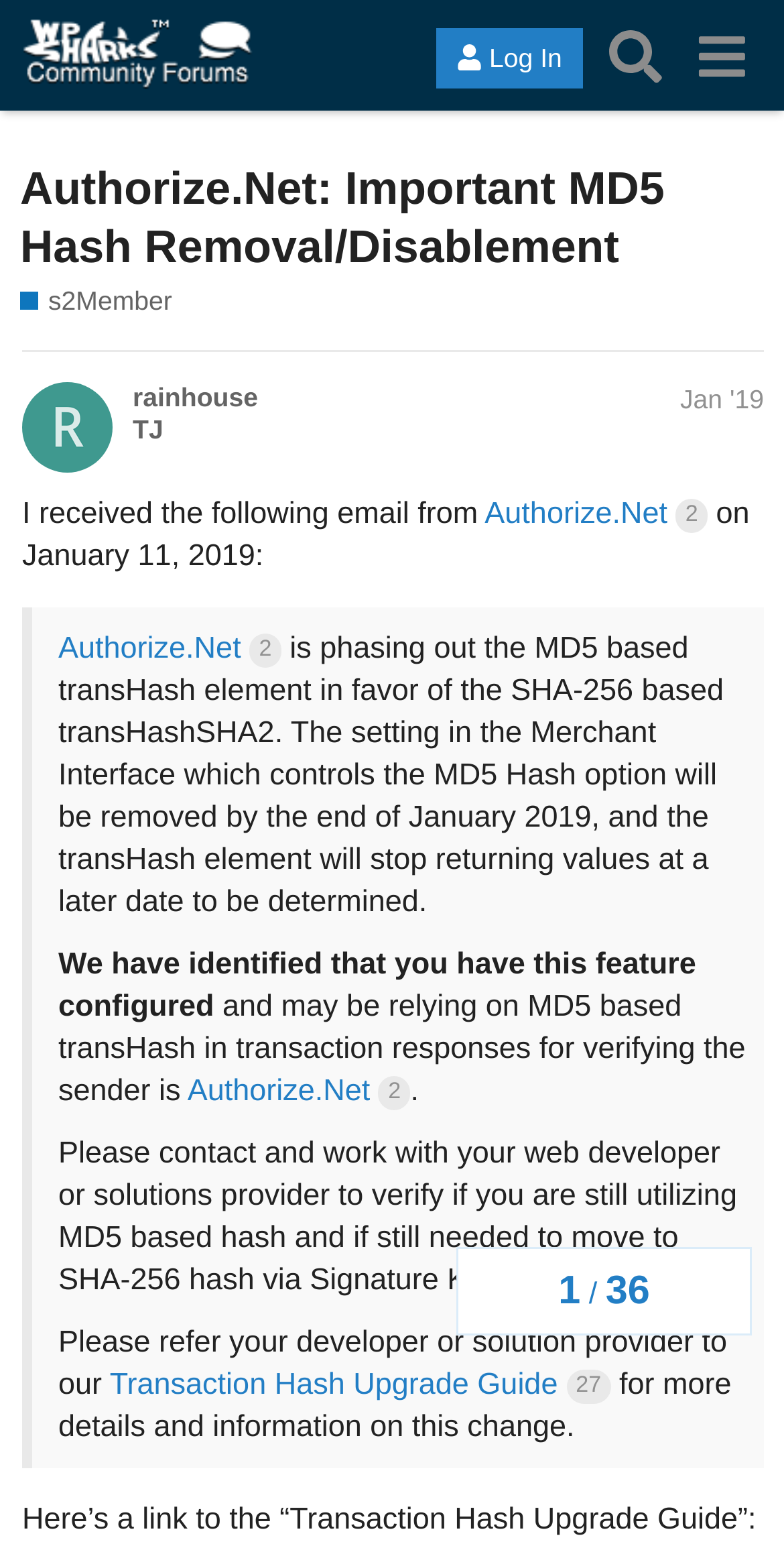Please give a succinct answer using a single word or phrase:
What is the purpose of the Transaction Hash Upgrade Guide?

To provide information on moving to SHA-256 hash